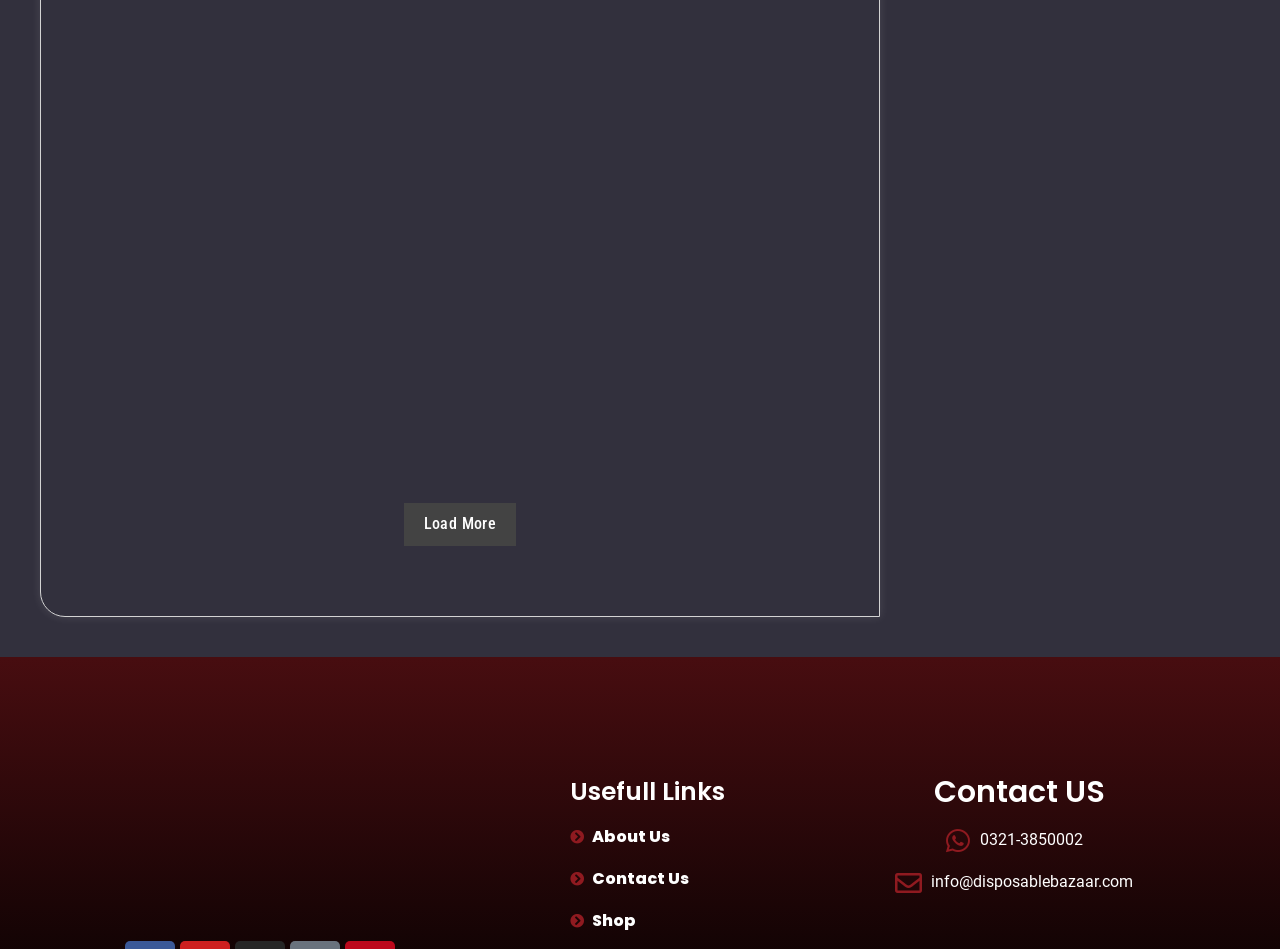How many links are there in the 'Useful Links' section?
Please respond to the question with a detailed and informative answer.

In the 'Useful Links' section, there are three links: 'About Us', 'Contact Us', and 'Shop'.